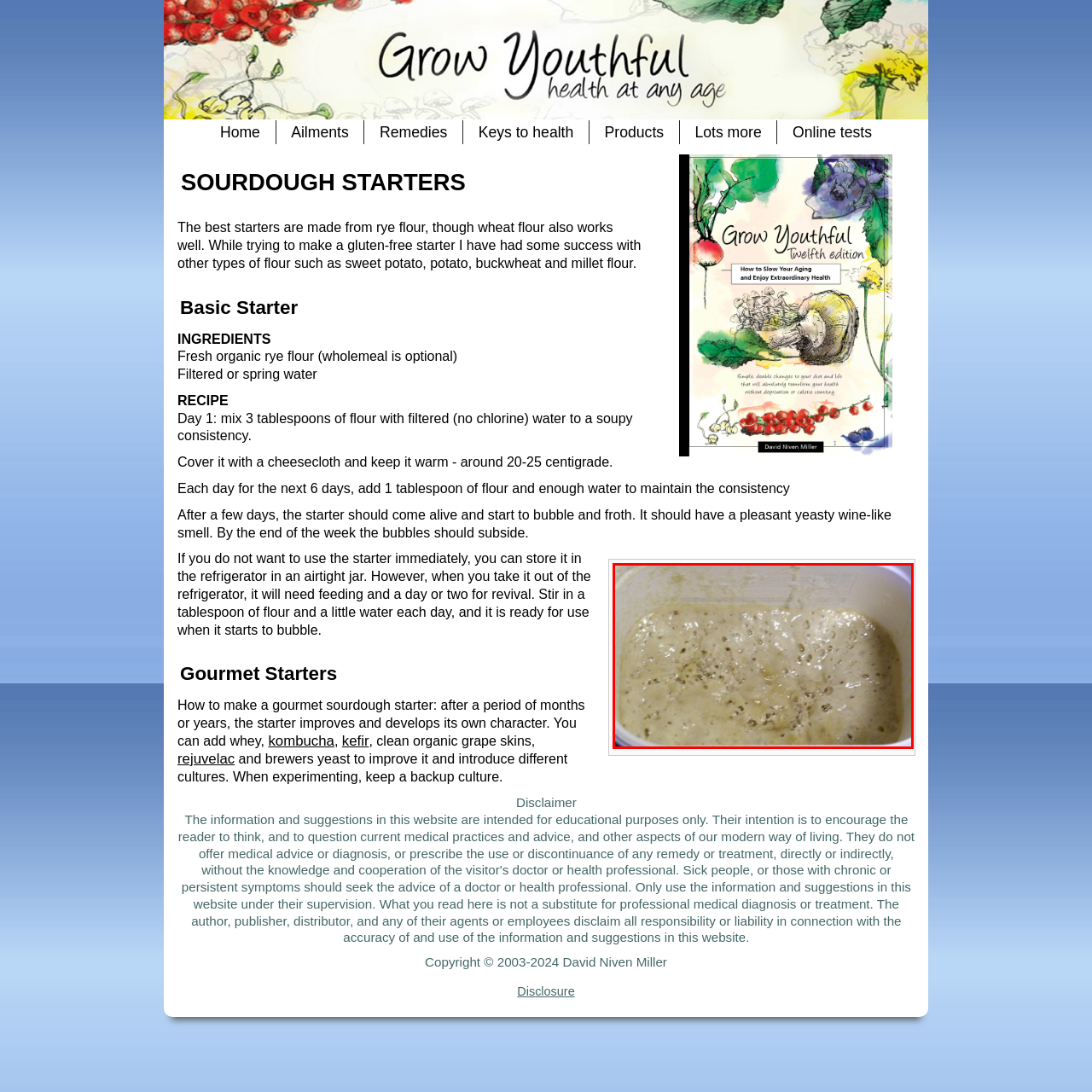What indicates that the sourdough starter is ready for baking?
Inspect the image within the red bounding box and respond with a detailed answer, leveraging all visible details.

The caption suggests that the sourdough starter is ready for baking when it has developed a rich, yeasty aroma and lively bubbles on its surface, which are signs of an active fermentation process and a healthy mixture of yeast and bacteria.